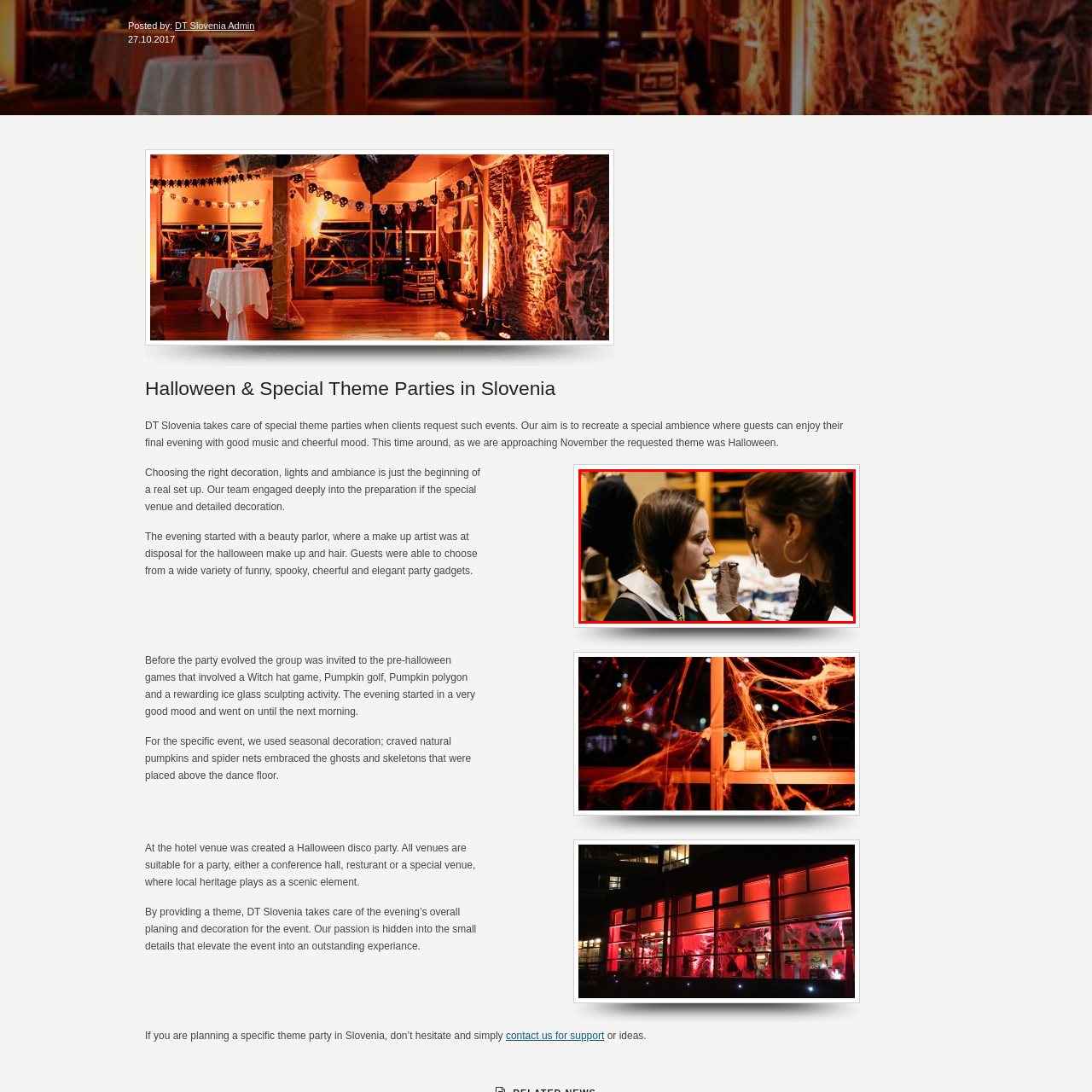Provide an elaborate description of the image marked by the red boundary.

A captivating moment from a Halloween-themed party in Slovenia, where a skilled makeup artist is applying finishing touches to a young woman's dramatic look. The young woman, dressed in a costume with braids and a collared shirt, is focused on her transformation. The setting is lively, hinting at the festive atmosphere of the event, which includes fun games and spooky decorations. This preparation phase is part of a broader experience aimed at providing guests with an enchanting and memorable evening filled with creativity and excitement.